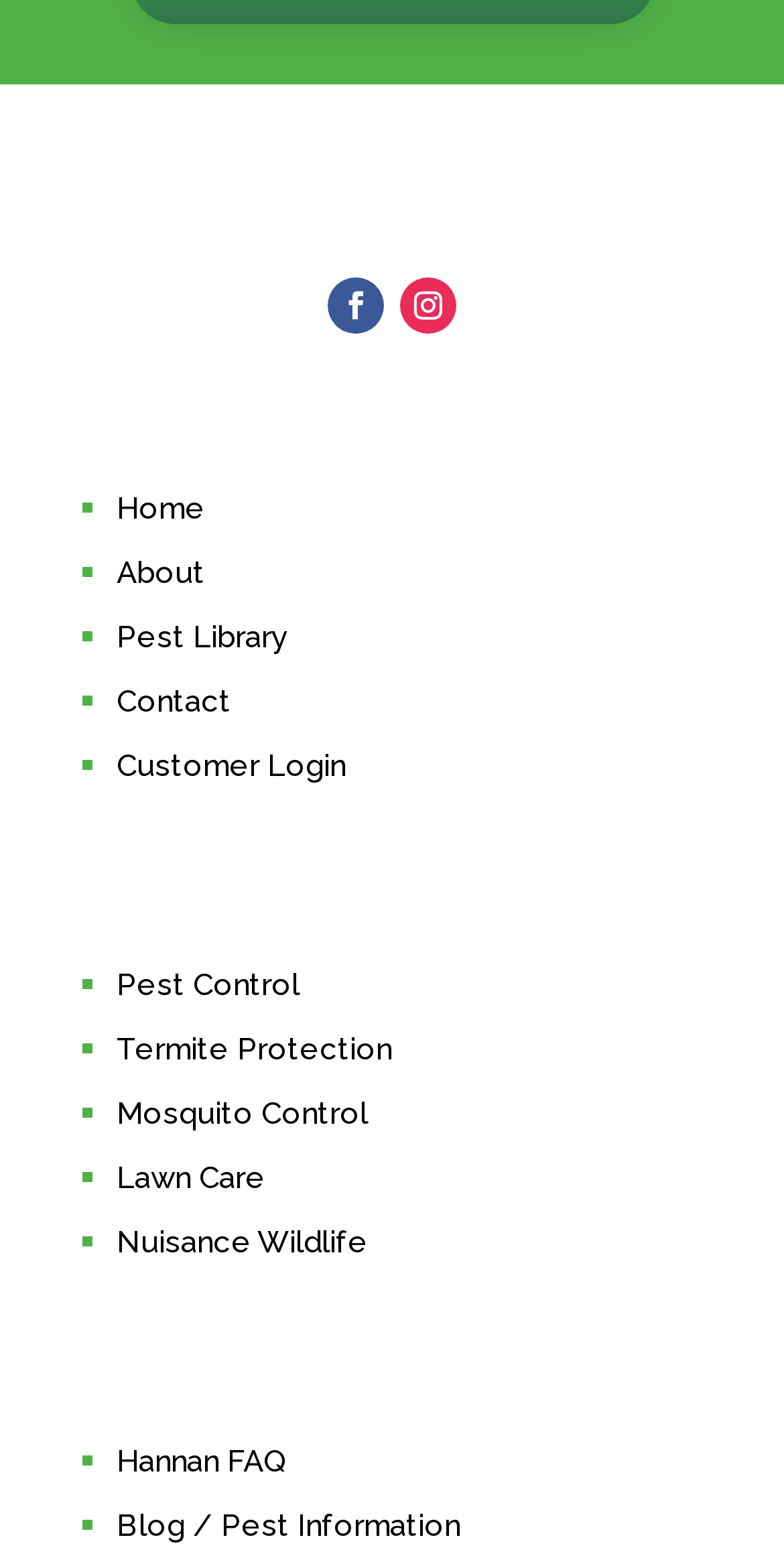Bounding box coordinates are to be given in the format (top-left x, top-left y, bottom-right x, bottom-right y). All values must be floating point numbers between 0 and 1. Provide the bounding box coordinate for the UI element described as: Blog / Pest Information

[0.149, 0.964, 0.587, 0.988]